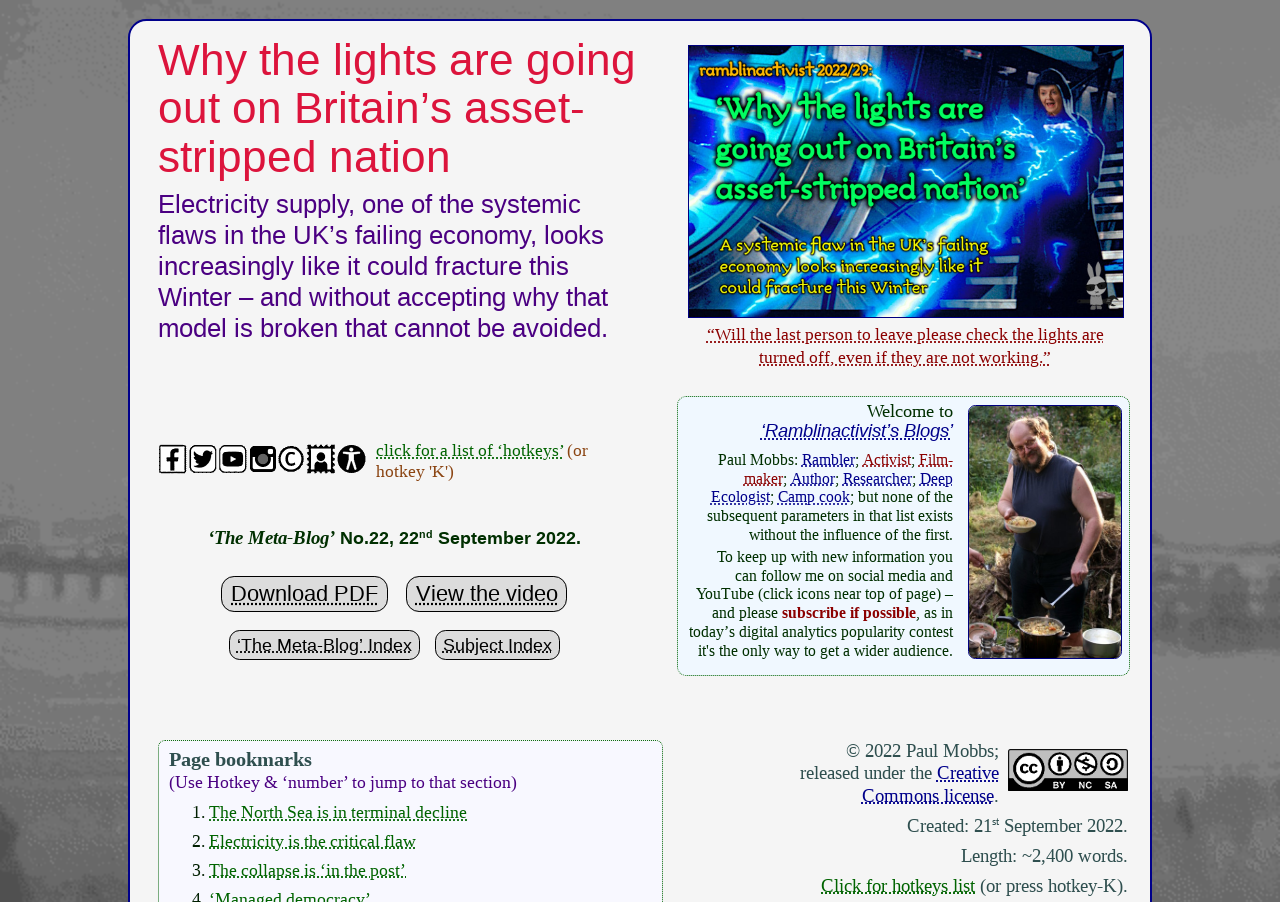What is the topic of the blog post?
Please give a well-detailed answer to the question.

The topic of the blog post can be inferred from the heading element with the text 'Why the lights are going out on Britain’s asset-stripped nation' and 'Electricity supply, one of the systemic flaws in the UK’s failing economy...'.